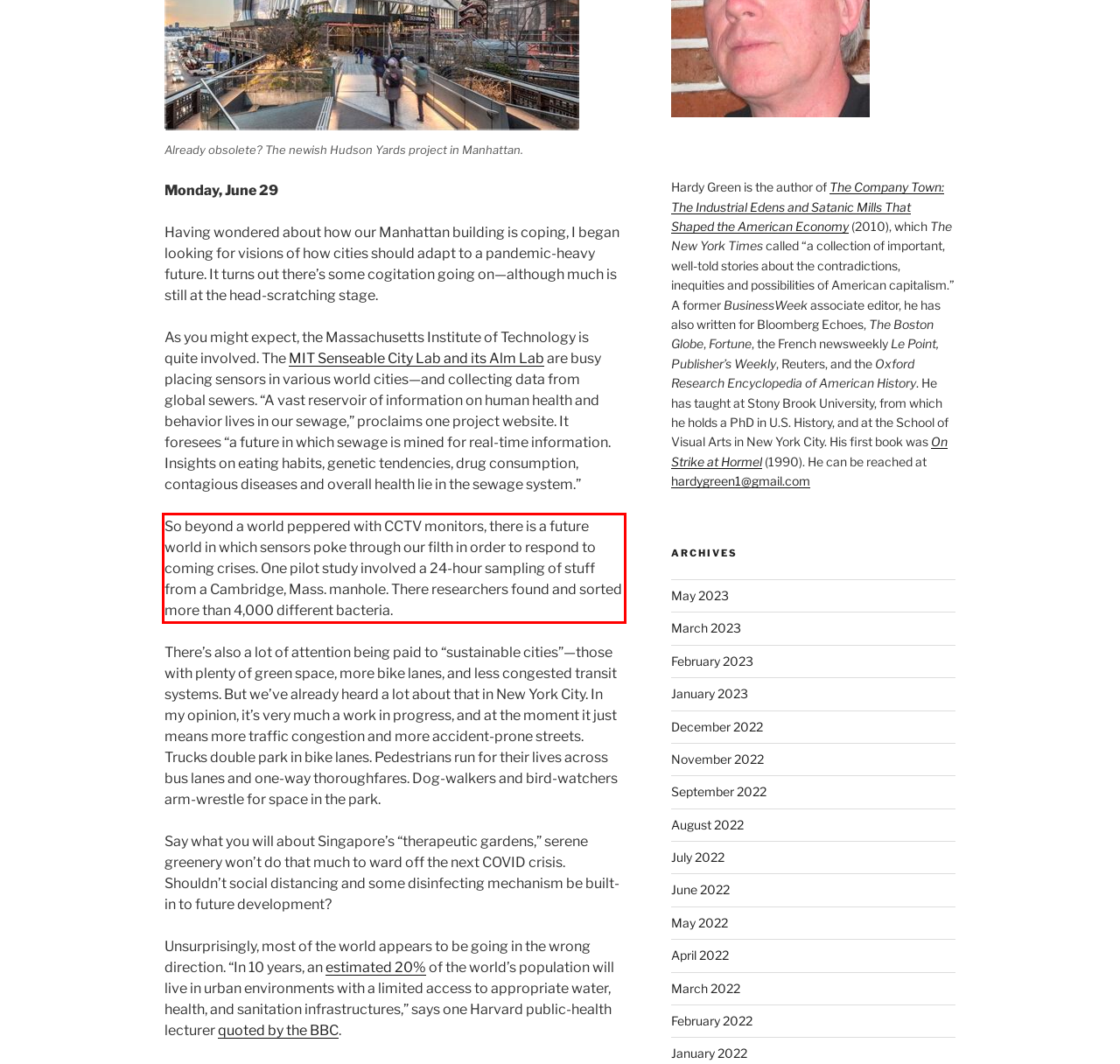You are provided with a screenshot of a webpage that includes a UI element enclosed in a red rectangle. Extract the text content inside this red rectangle.

So beyond a world peppered with CCTV monitors, there is a future world in which sensors poke through our filth in order to respond to coming crises. One pilot study involved a 24-hour sampling of stuff from a Cambridge, Mass. manhole. There researchers found and sorted more than 4,000 different bacteria.